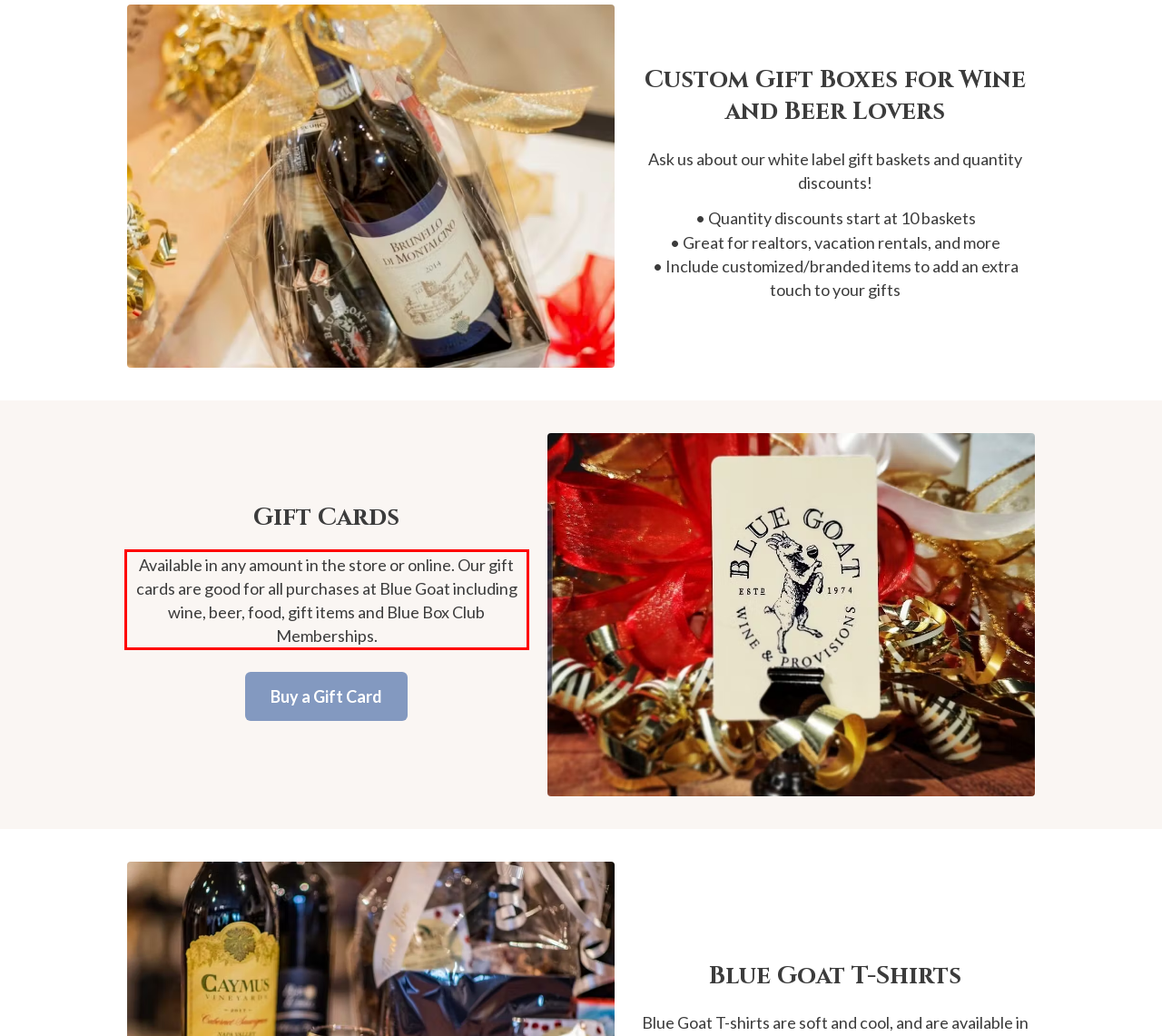Observe the screenshot of the webpage that includes a red rectangle bounding box. Conduct OCR on the content inside this red bounding box and generate the text.

Available in any amount in the store or online. Our gift cards are good for all purchases at Blue Goat including wine, beer, food, gift items and Blue Box Club Memberships.